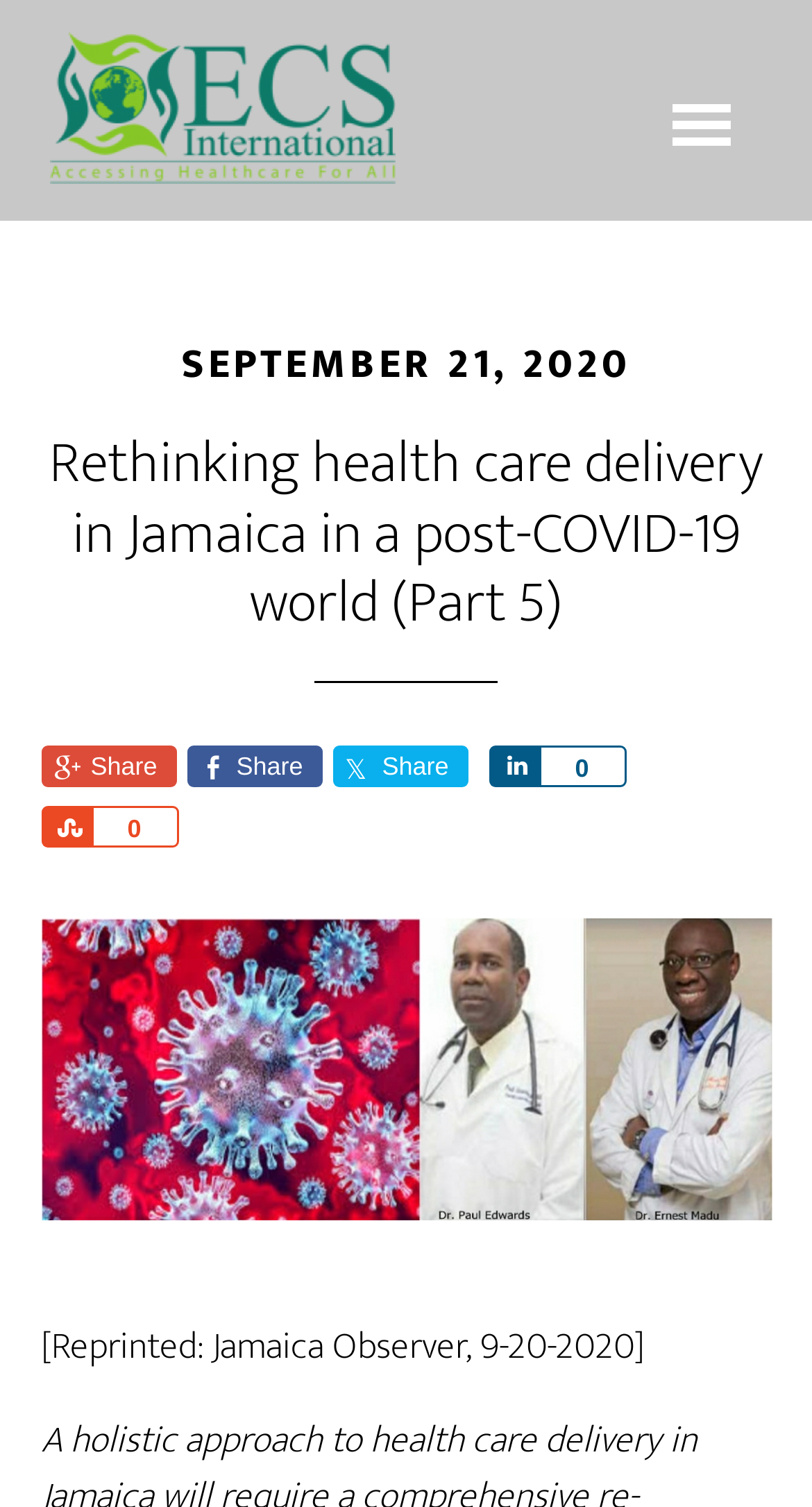What is the organization associated with the article?
Answer the question in a detailed and comprehensive manner.

I found the organization associated with the article by looking at the link element at the top of the page, which says 'ECS INTERNATIONAL'.